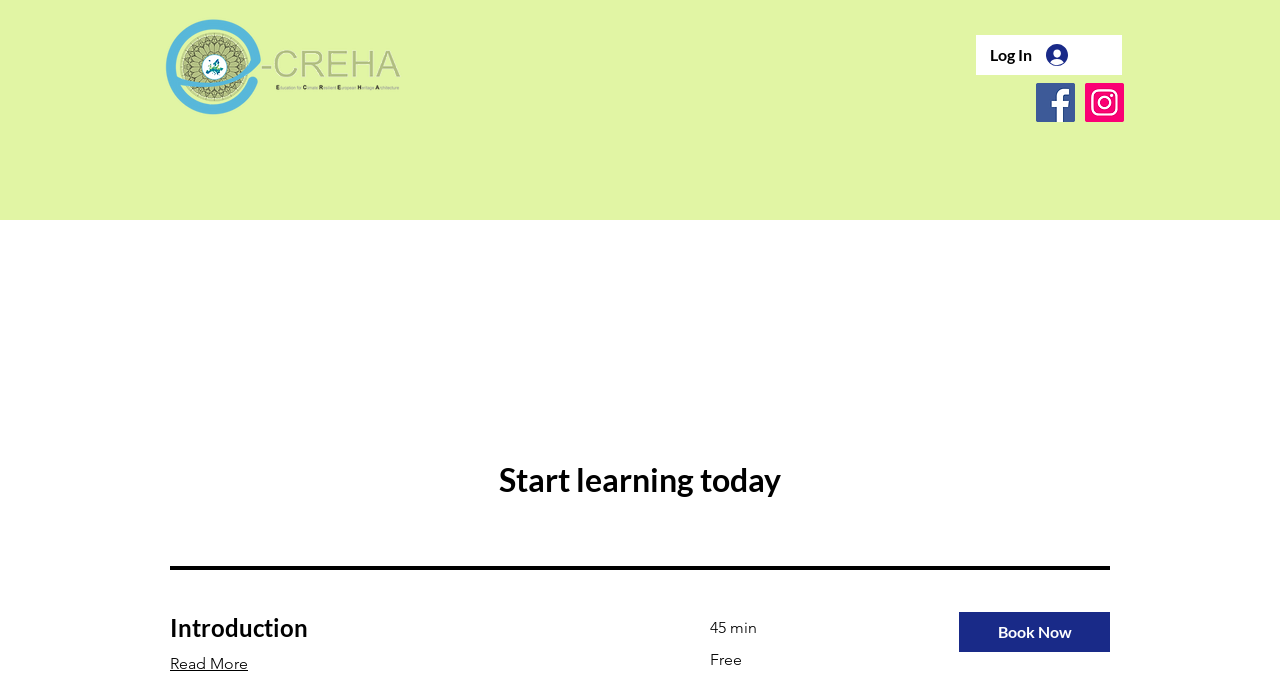Your task is to find and give the main heading text of the webpage.

Book an Online Session